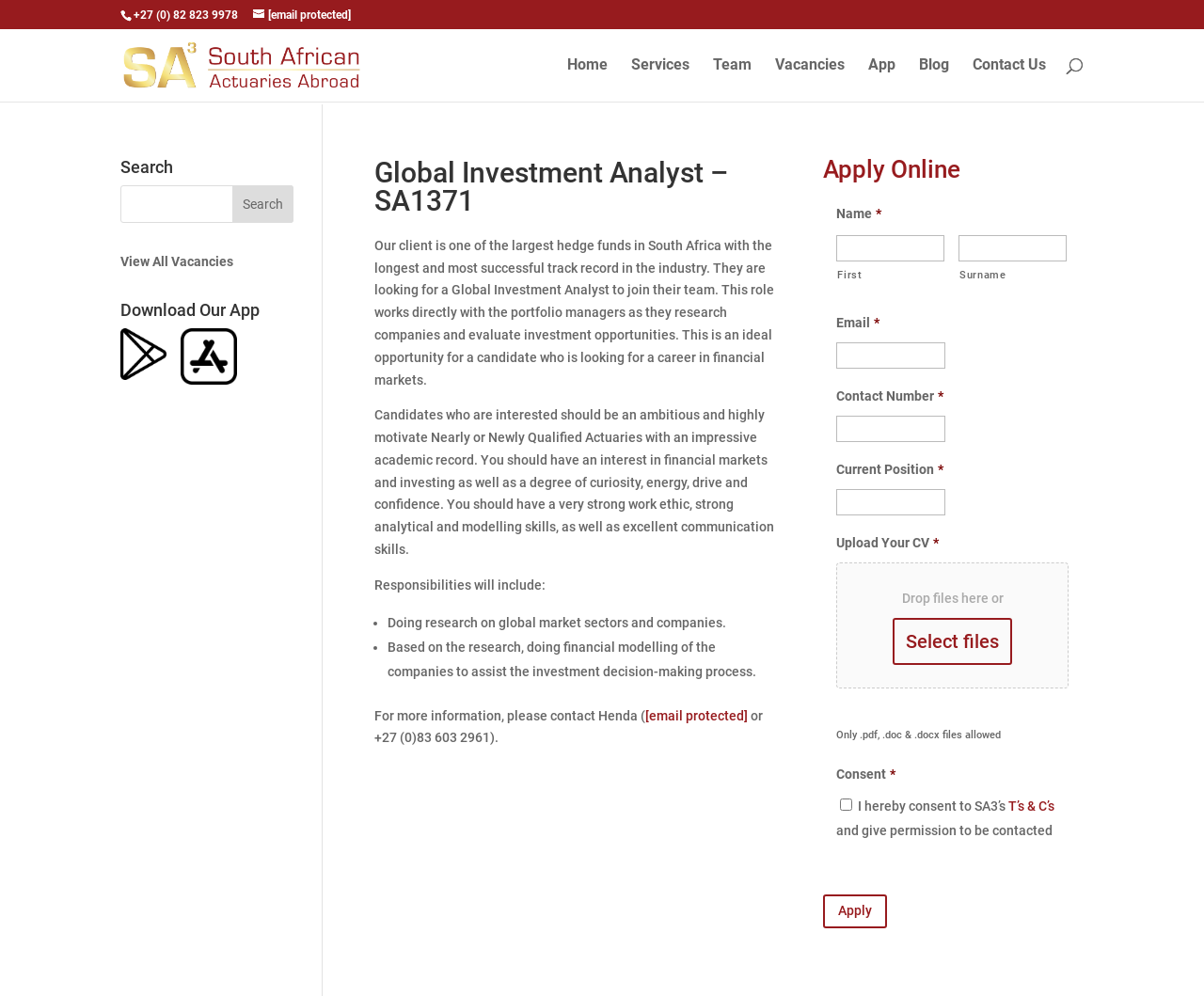Provide an in-depth caption for the elements present on the webpage.

This webpage is a job posting for a Global Investment Analyst position at a hedge fund in South Africa. At the top of the page, there is a phone number and an email address, followed by a navigation menu with links to "Home", "Services", "Team", "Vacancies", "App", "Blog", and "Contact Us". 

Below the navigation menu, there is a search bar with a placeholder text "Search for:" and a search button. 

The main content of the page is divided into two sections. The left section contains the job description, which includes the job title, a brief overview of the company, and the responsibilities of the role. The job description is followed by a list of requirements for the candidate, including their qualifications, skills, and personality traits.

The right section of the page contains an application form, which includes fields for the candidate's name, email, contact number, current position, and a file upload field for their CV. There is also a checkbox for the candidate to consent to the company's terms and conditions. 

At the bottom of the page, there are two buttons: "Apply" and "Apply Online". There is also a link to view all vacancies and a section to download the company's app.